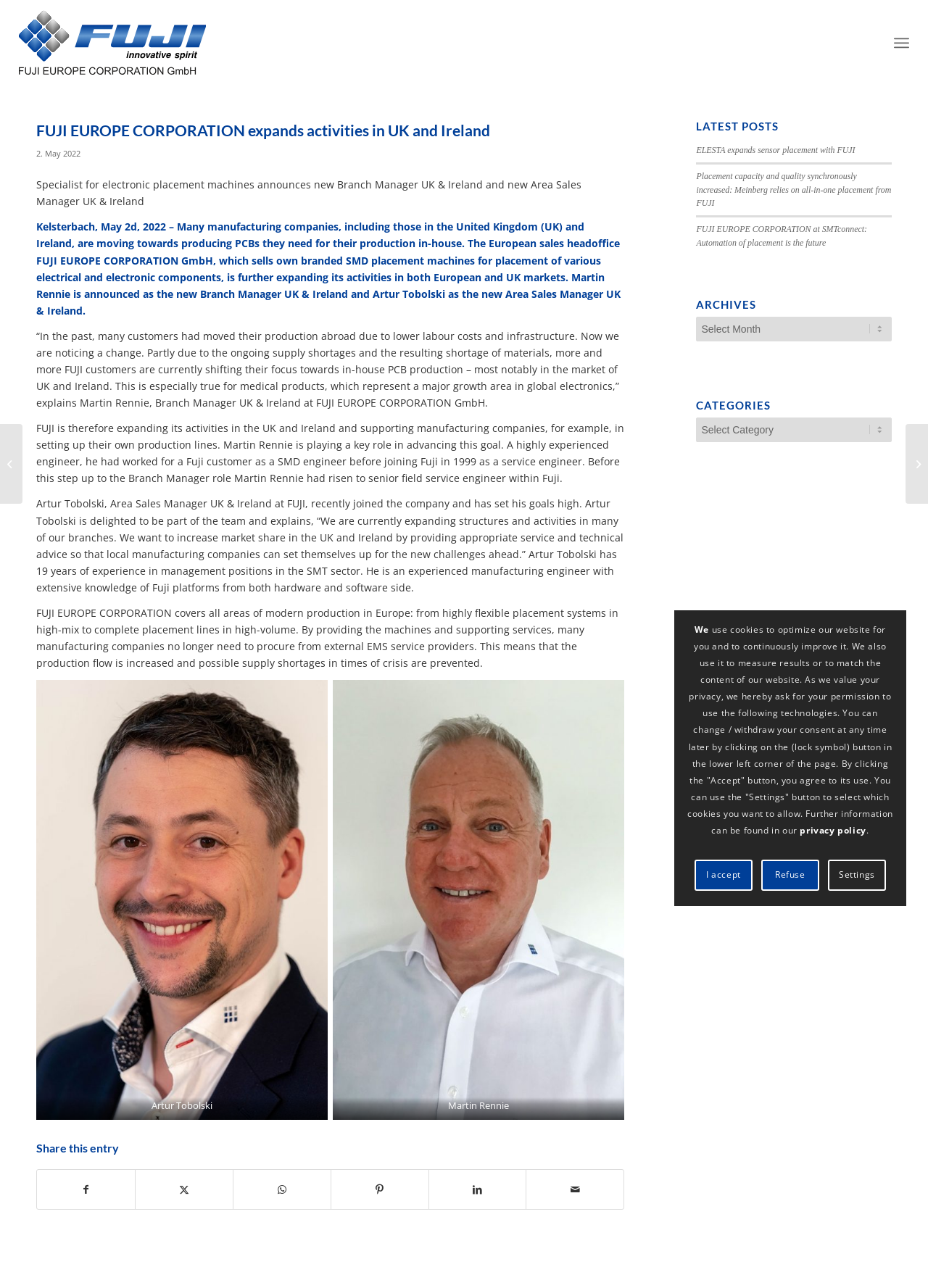What is the purpose of FUJI EUROPE CORPORATION's machines?
Using the information presented in the image, please offer a detailed response to the question.

The purpose of FUJI EUROPE CORPORATION's machines is to support manufacturing companies in setting up their own production lines, as mentioned in the article. The company provides machines and supporting services to help companies produce PCBs in-house.